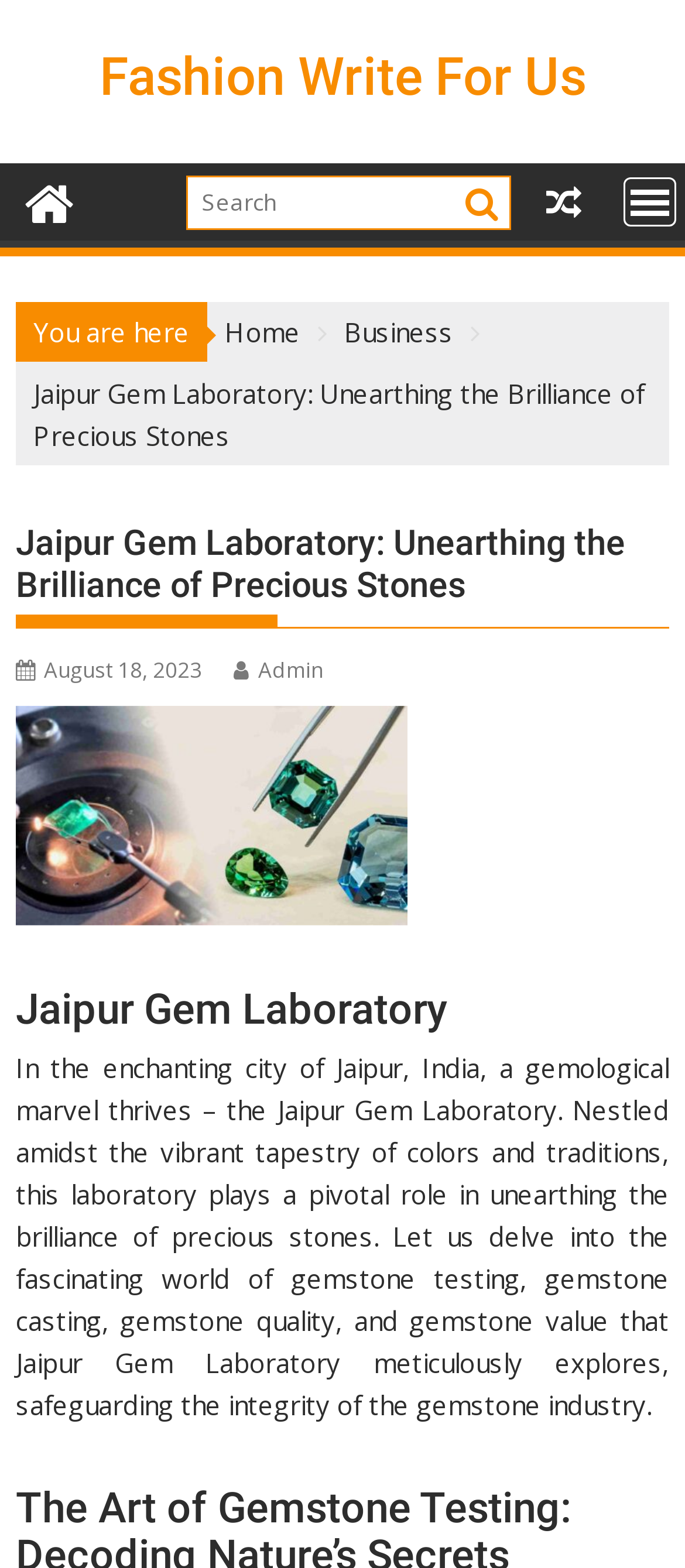Please find the bounding box coordinates of the element's region to be clicked to carry out this instruction: "Search for gemstones".

[0.272, 0.112, 0.746, 0.147]